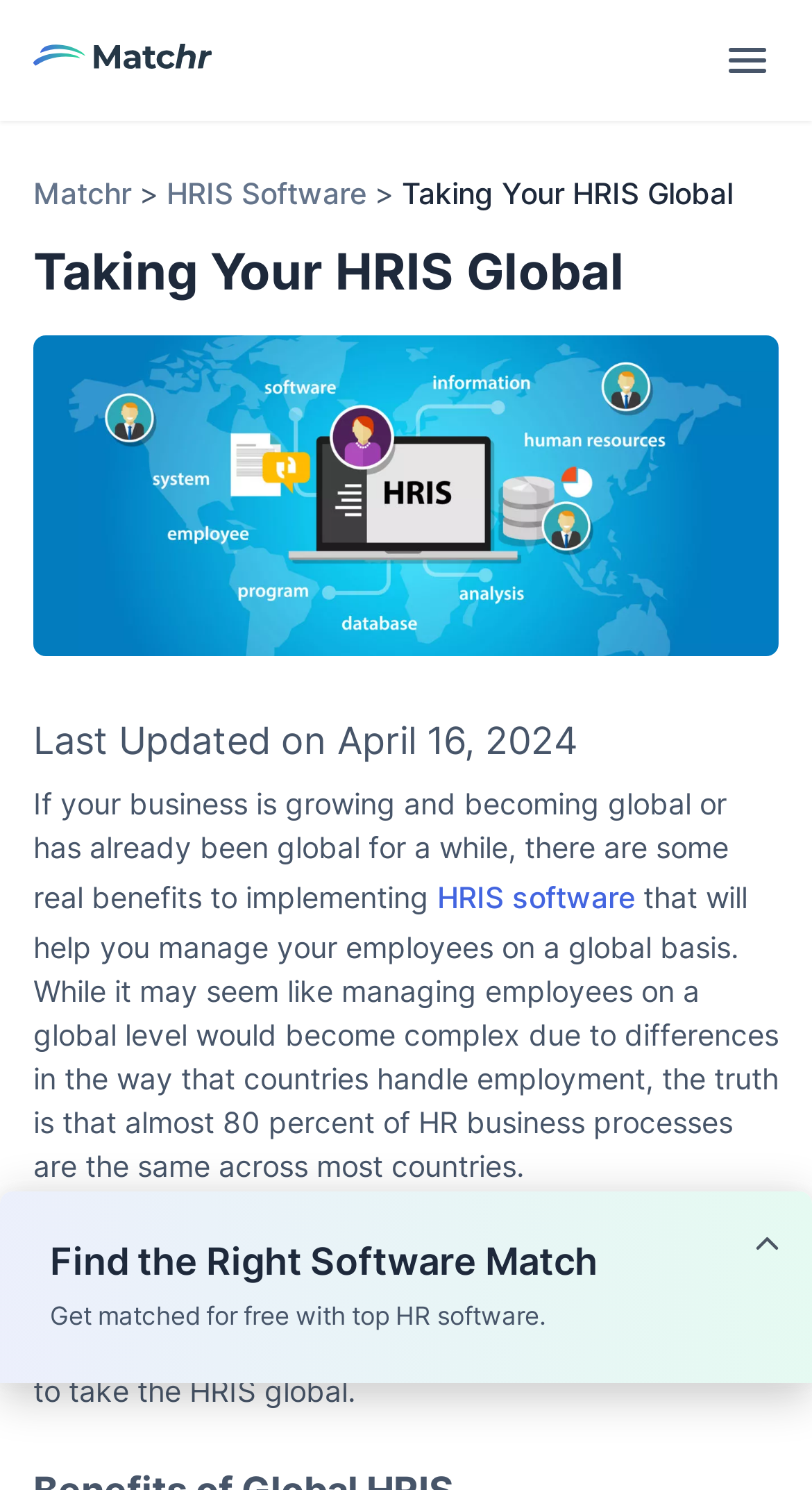What is the main topic of this webpage?
Provide a one-word or short-phrase answer based on the image.

HRIS Global